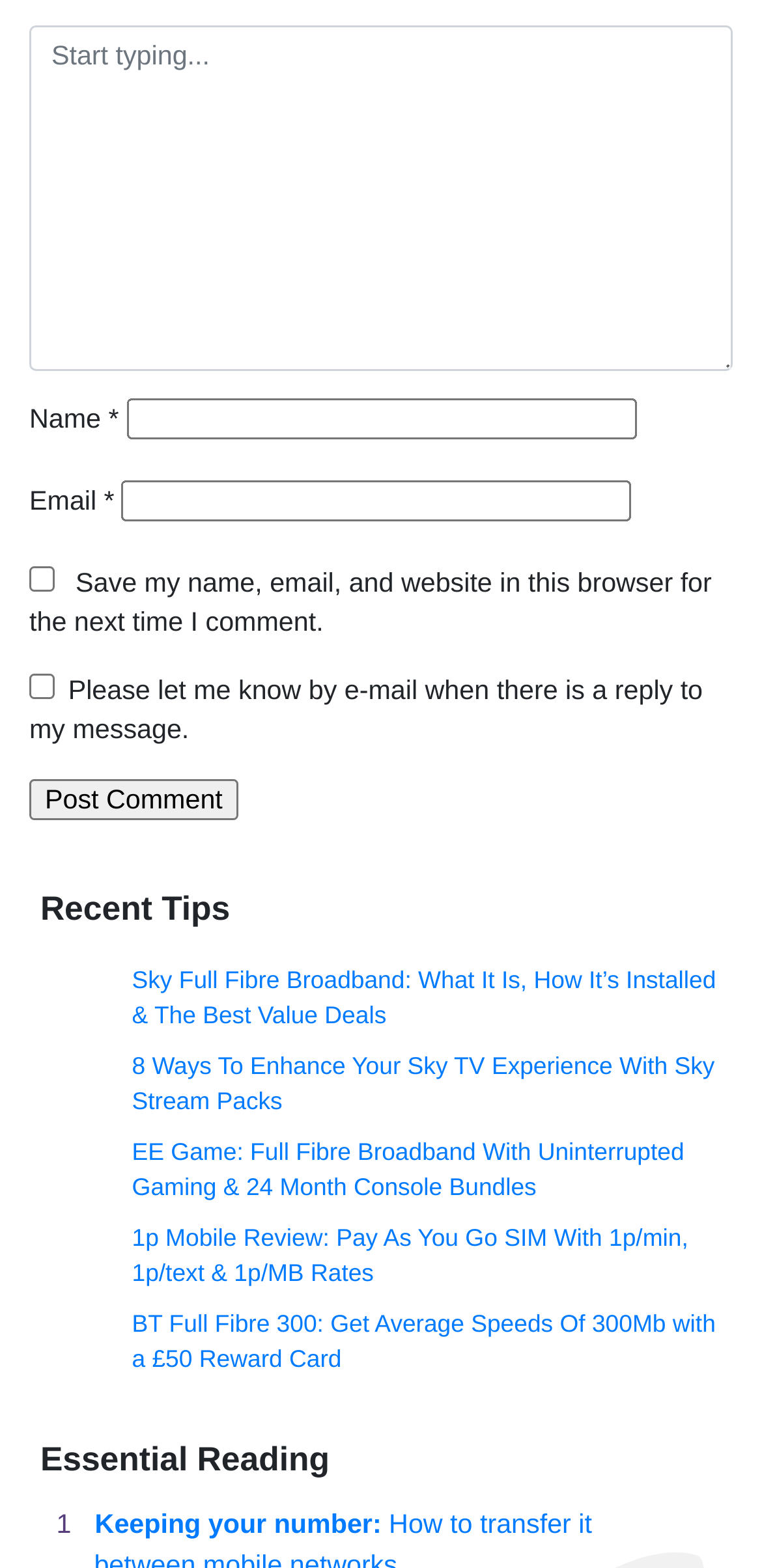Locate the coordinates of the bounding box for the clickable region that fulfills this instruction: "Enter your name".

[0.038, 0.254, 0.835, 0.28]